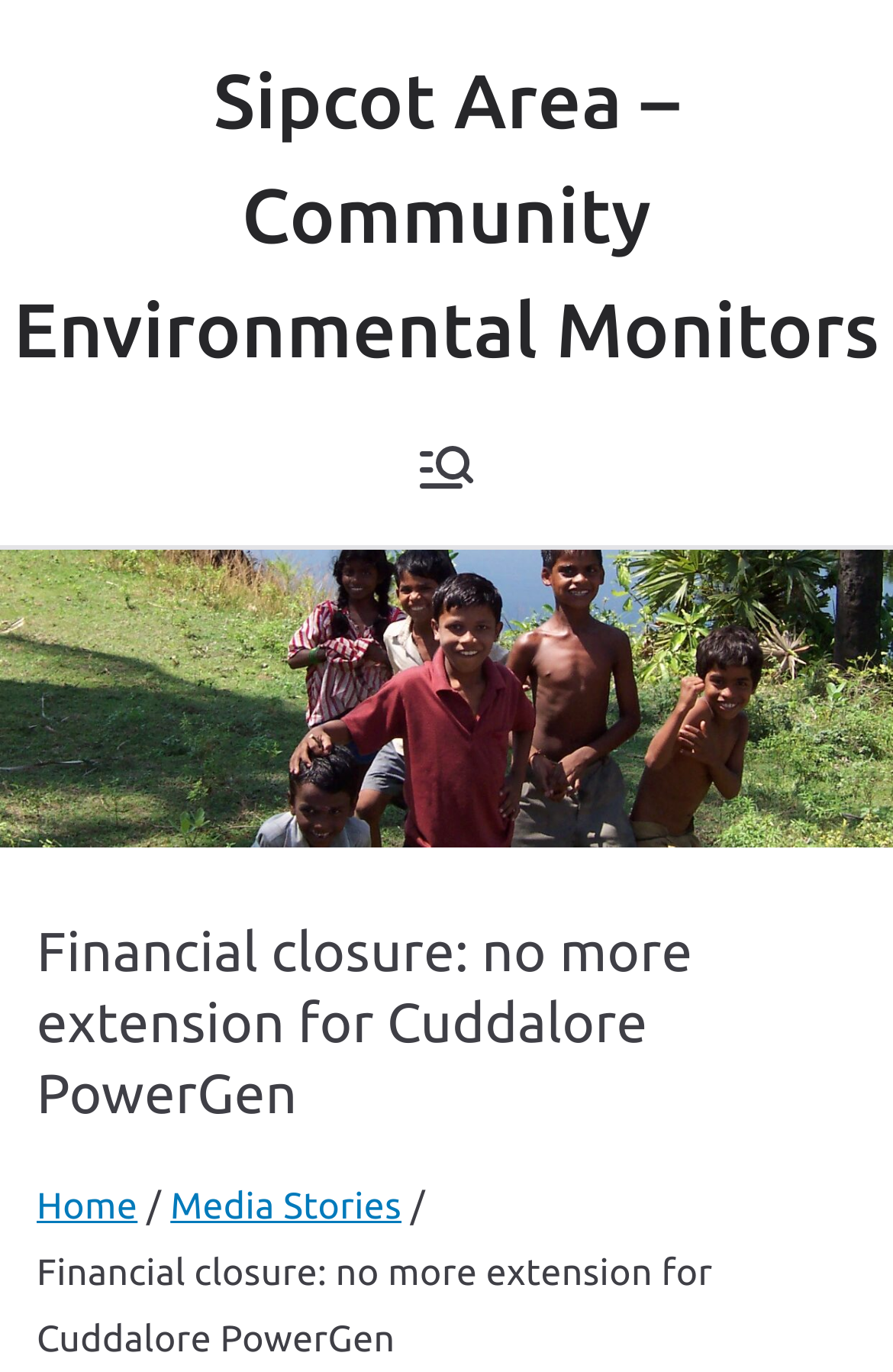What is the name of the power generation company?
Please provide an in-depth and detailed response to the question.

The heading 'Financial closure: no more extension for Cuddalore PowerGen' suggests that Cuddalore PowerGen is the name of the power generation company being referred to.